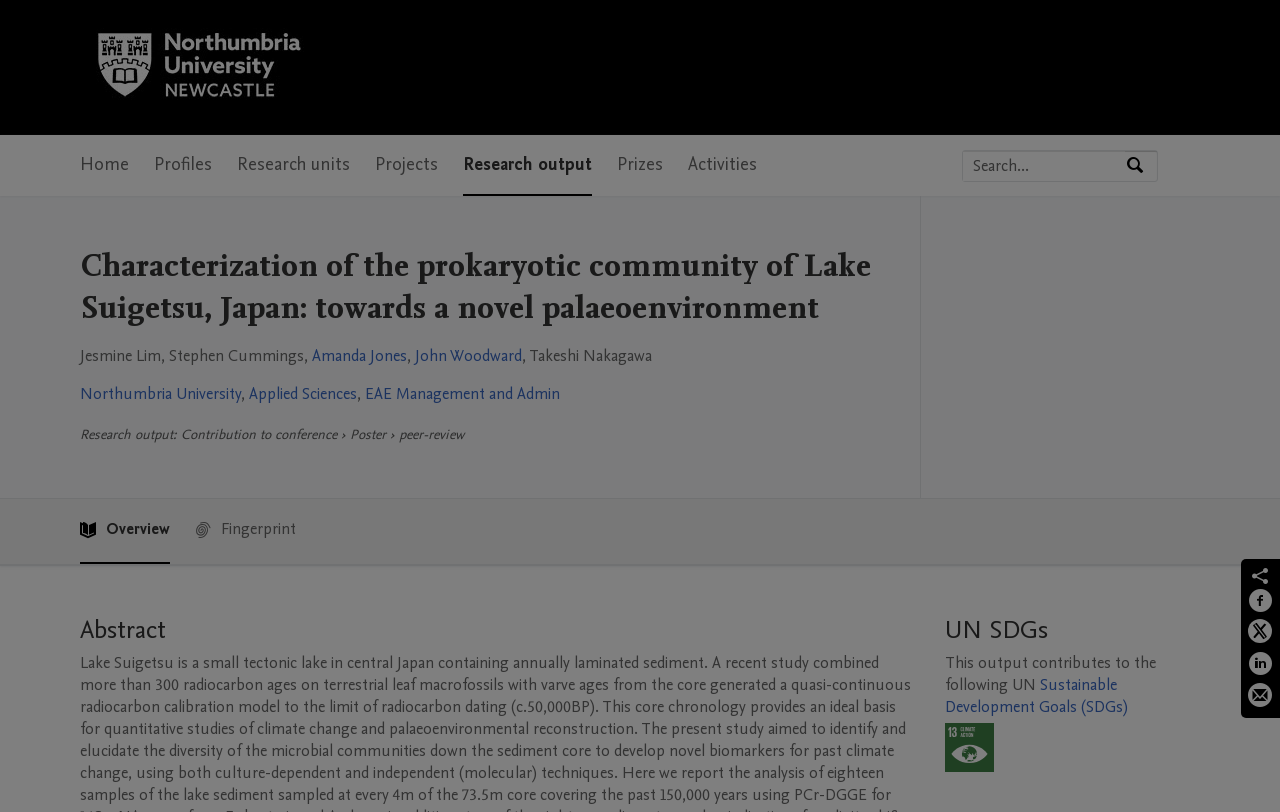Answer the question in a single word or phrase:
What is the name of the research portal?

Northumbria University Research Portal